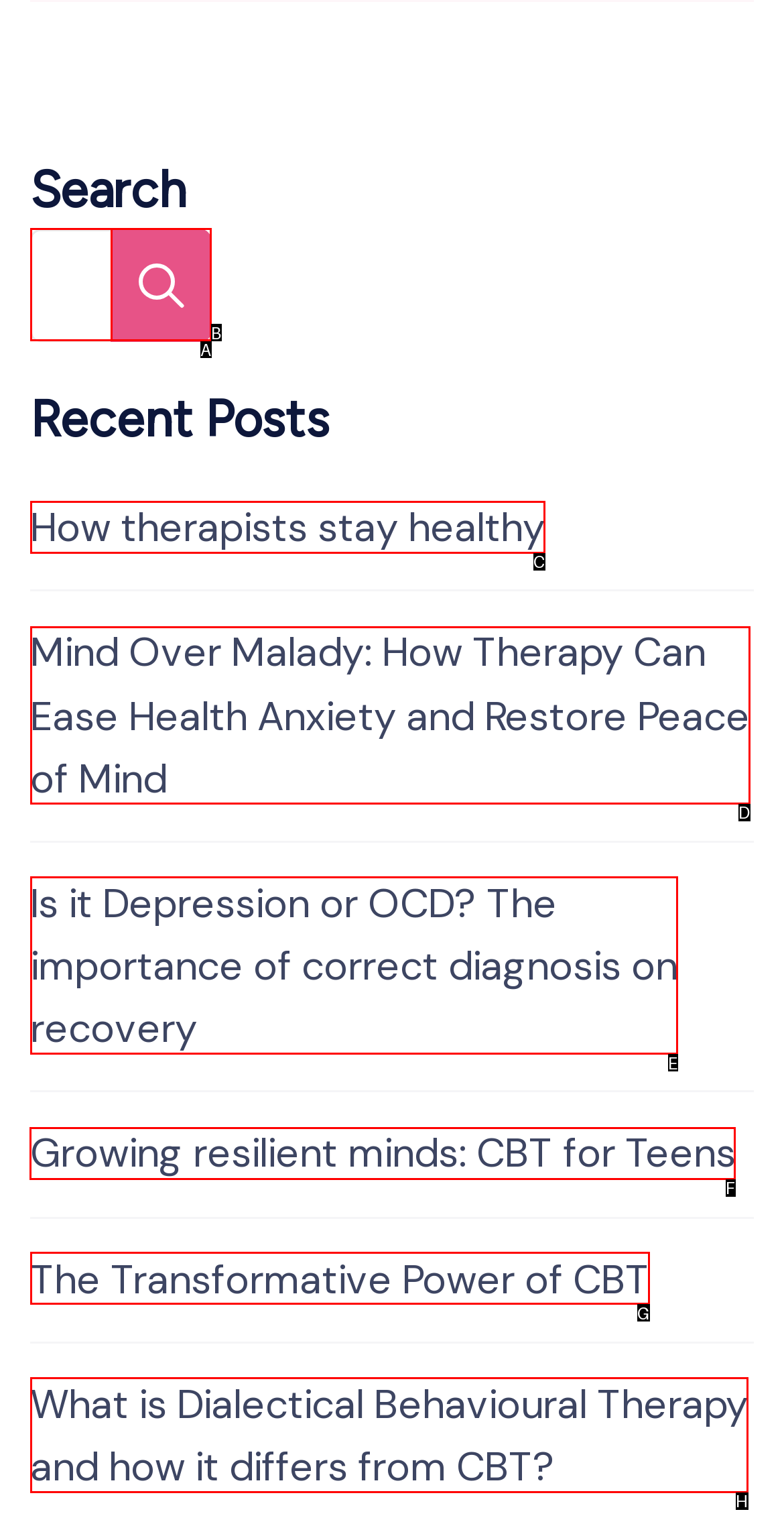Identify the correct UI element to click for this instruction: Access the Library
Respond with the appropriate option's letter from the provided choices directly.

None